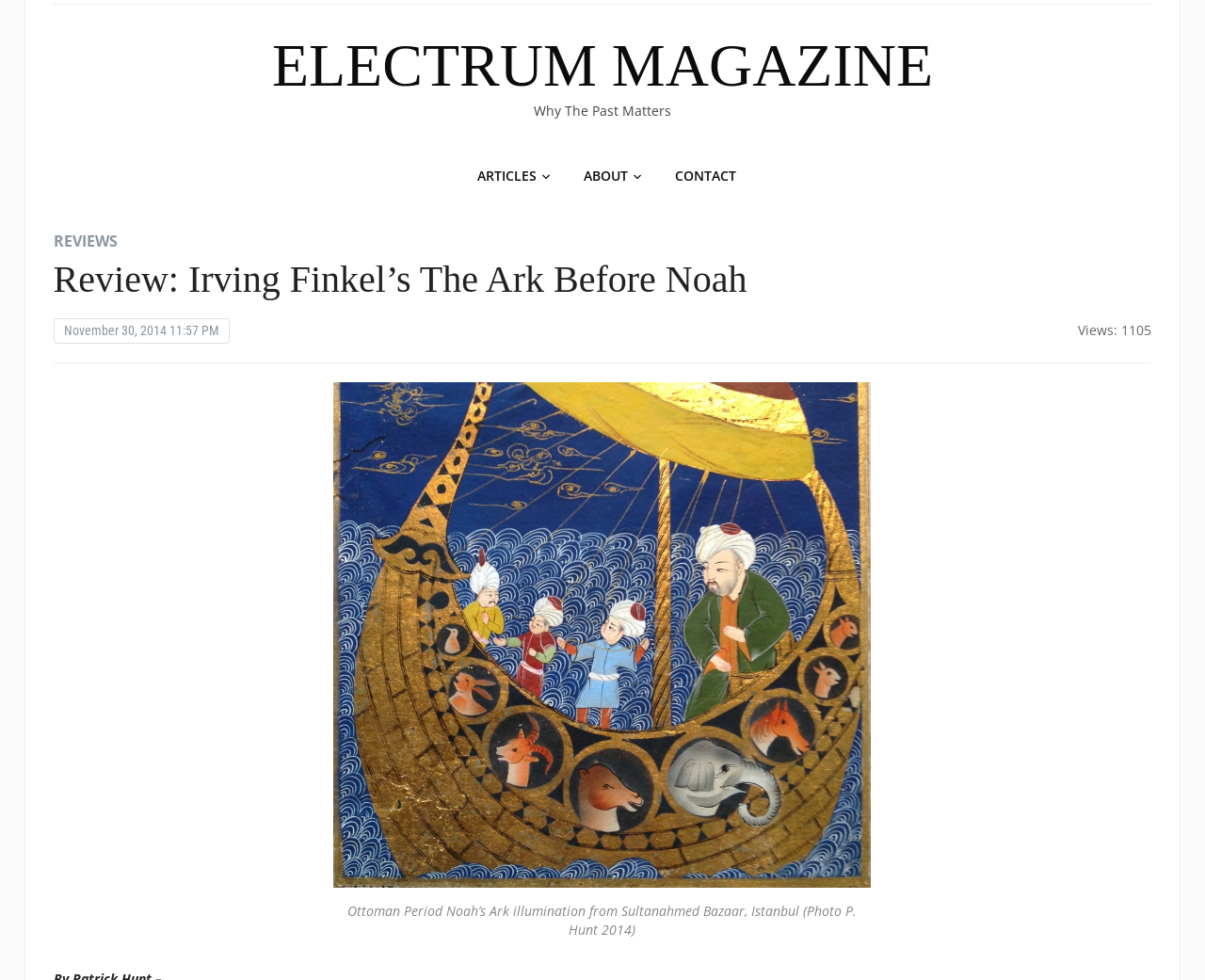Construct a thorough caption encompassing all aspects of the webpage.

The webpage is a review article titled "Review: Irving Finkel’s The Ark Before Noah" on Electrum Magazine. At the top, there is a large heading "ELECTRUM MAGAZINE" with a link to the magazine's homepage. Below it, there is a subheading "Why The Past Matters". 

On the top right, there is a search button and a navigation menu with links to "ARTICLES", "ABOUT", and "CONTACT". 

The main content of the review article is divided into two sections. The first section has a heading "Review: Irving Finkel’s The Ark Before Noah" with a link to the "REVIEWS" section. Below it, there is a timestamp "November 30, 2014 11:57 PM" and a view count "Views: 1105". 

The second section features a large image of an Ottoman Period Ark illumination from Sultanahmed Bazaar, Istanbul, with a caption "Ottoman Period Noah’s Ark illumination". The image takes up most of the page's vertical space.